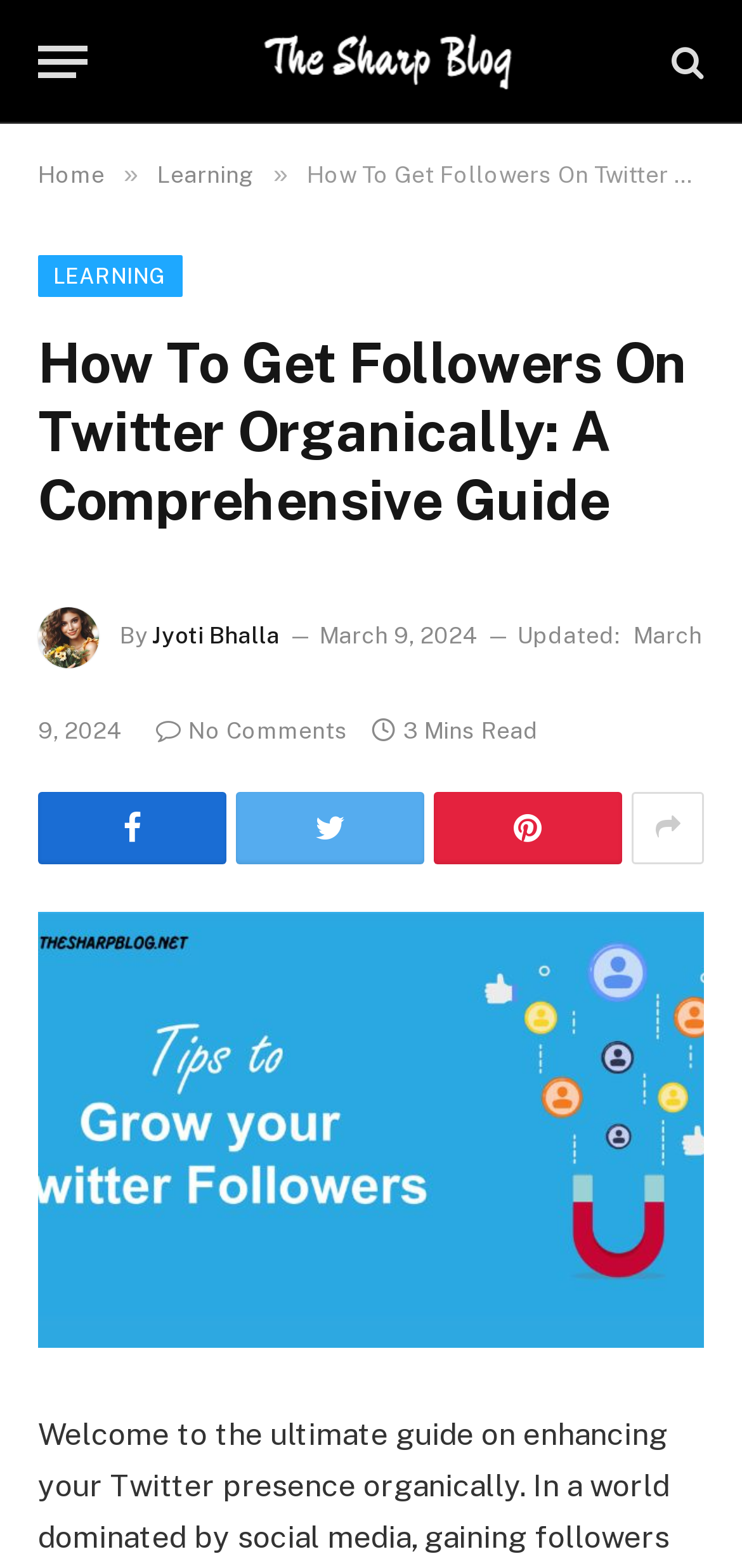What is the date the article was updated?
Provide a short answer using one word or a brief phrase based on the image.

March 9, 2024